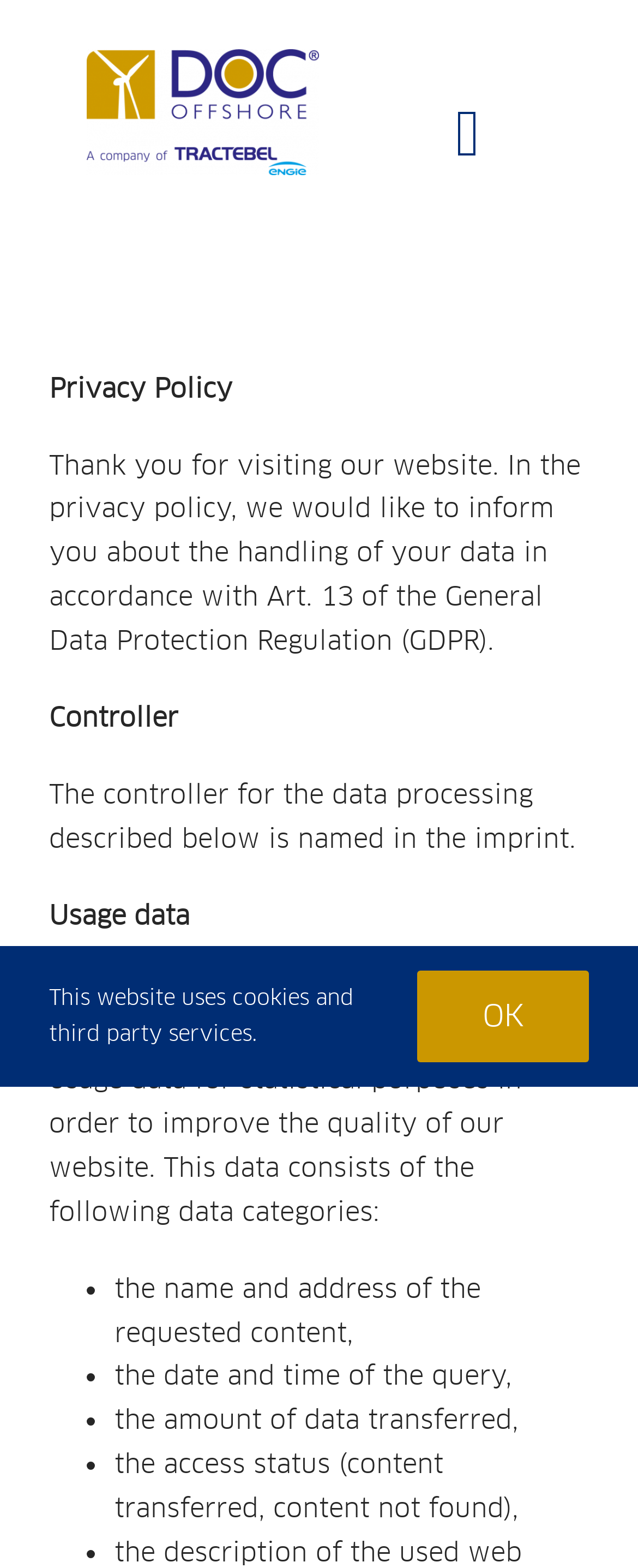Find the bounding box coordinates for the HTML element described in this sentence: "Contact". Provide the coordinates as four float numbers between 0 and 1, in the format [left, top, right, bottom].

[0.0, 0.483, 1.0, 0.55]